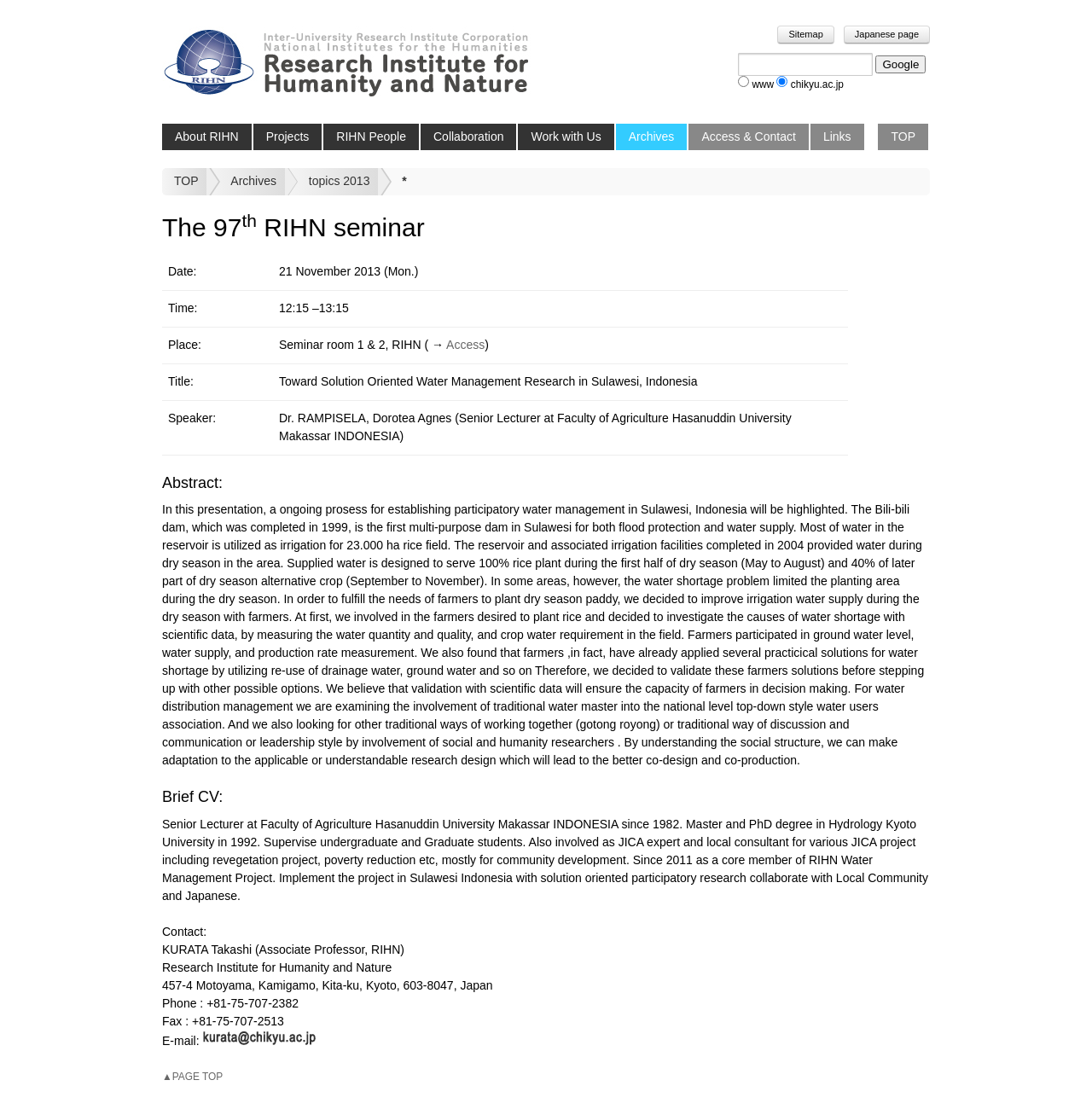Refer to the image and offer a detailed explanation in response to the question: What is the name of the research institute?

The name of the research institute can be found in the heading element at the top of the webpage, which is 'Research Institute for Humanity and Nature'.